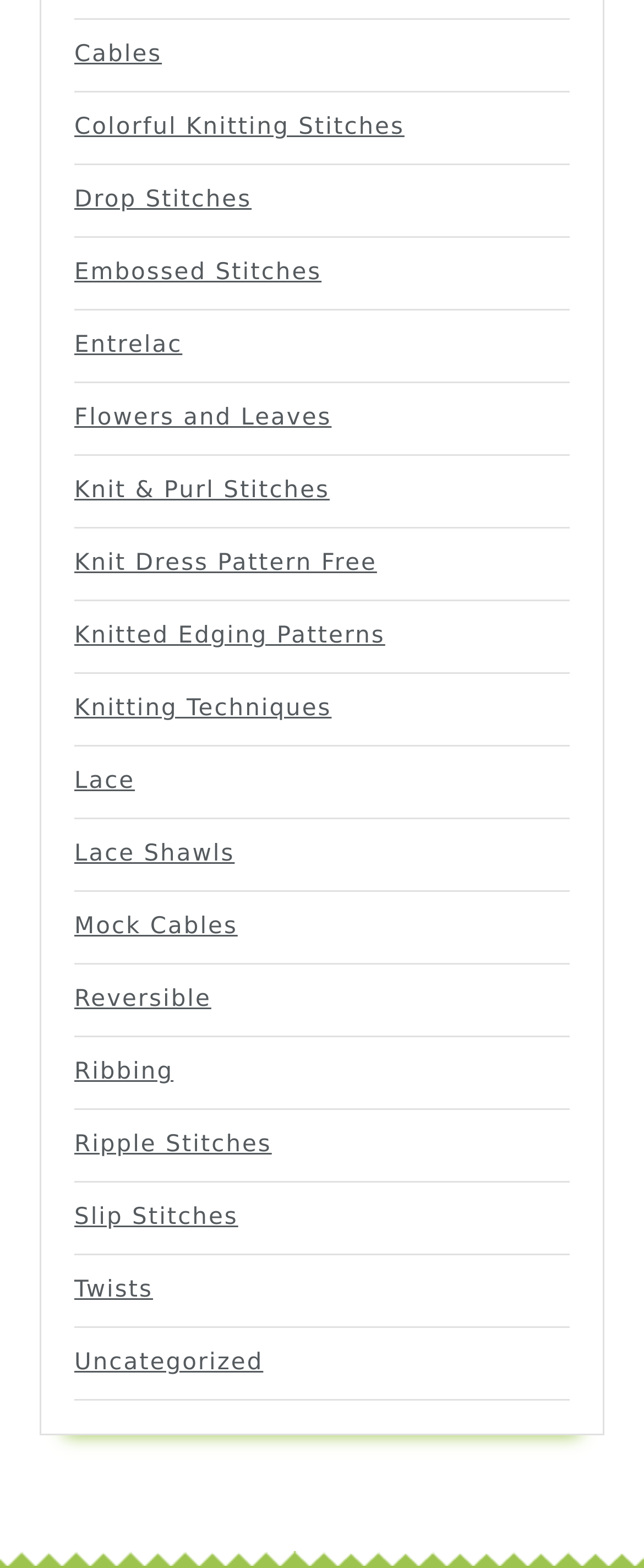Given the element description Cables, identify the bounding box coordinates for the UI element on the webpage screenshot. The format should be (top-left x, top-left y, bottom-right x, bottom-right y), with values between 0 and 1.

[0.115, 0.027, 0.251, 0.044]